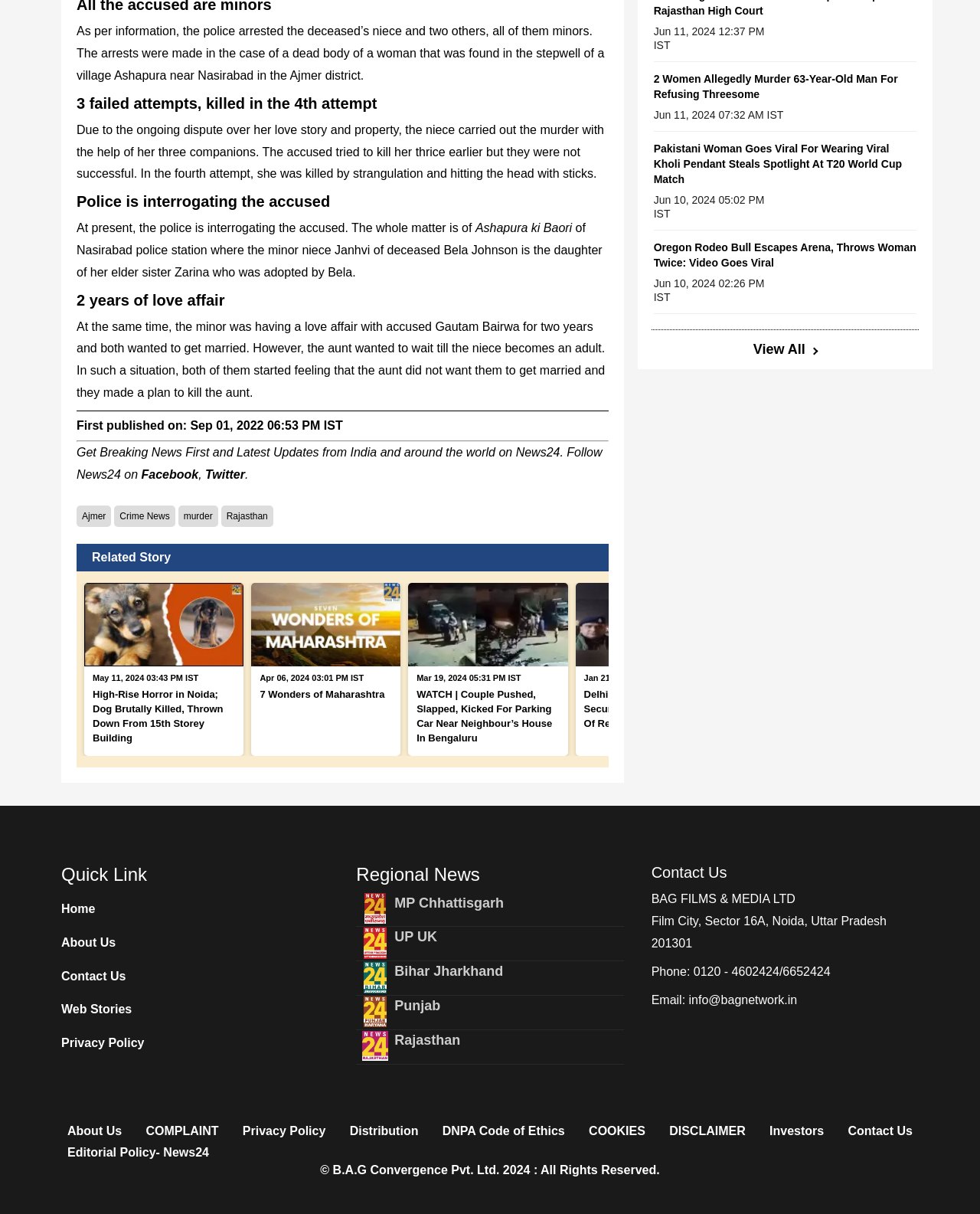Provide the bounding box coordinates of the HTML element this sentence describes: "0120 - 4602424/6652424".

[0.708, 0.795, 0.847, 0.806]